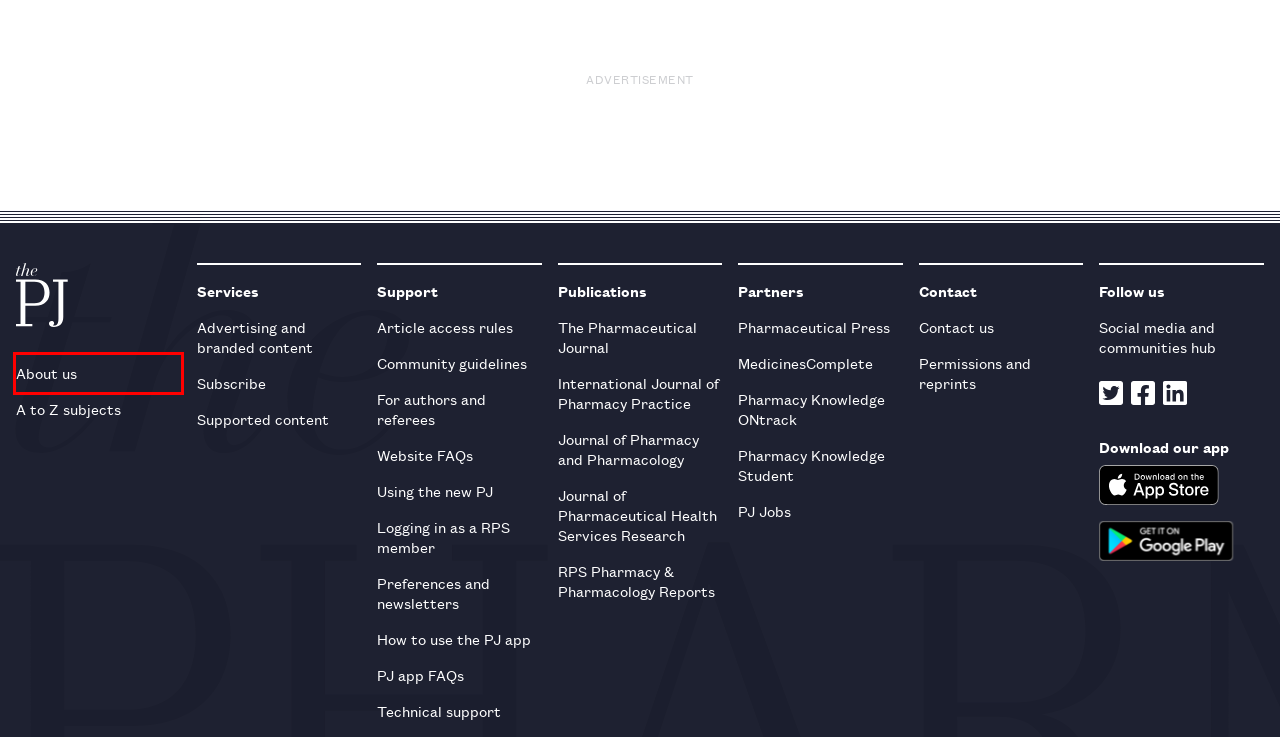Evaluate the webpage screenshot and identify the element within the red bounding box. Select the webpage description that best fits the new webpage after clicking the highlighted element. Here are the candidates:
A. ‎Pharmaceutical Journal on the App Store
B. How to use the PJ app - The Pharmaceutical Journal
C. About us - The Pharmaceutical Journal
D. Social media and communities hub - The Pharmaceutical Journal
E. Logging in as a RPS member - The Pharmaceutical Journal
F. Advertising and branded content - The Pharmaceutical Journal
G. PJ Jobs | Recruiter Services
H. For authors and referees - The Pharmaceutical Journal

C